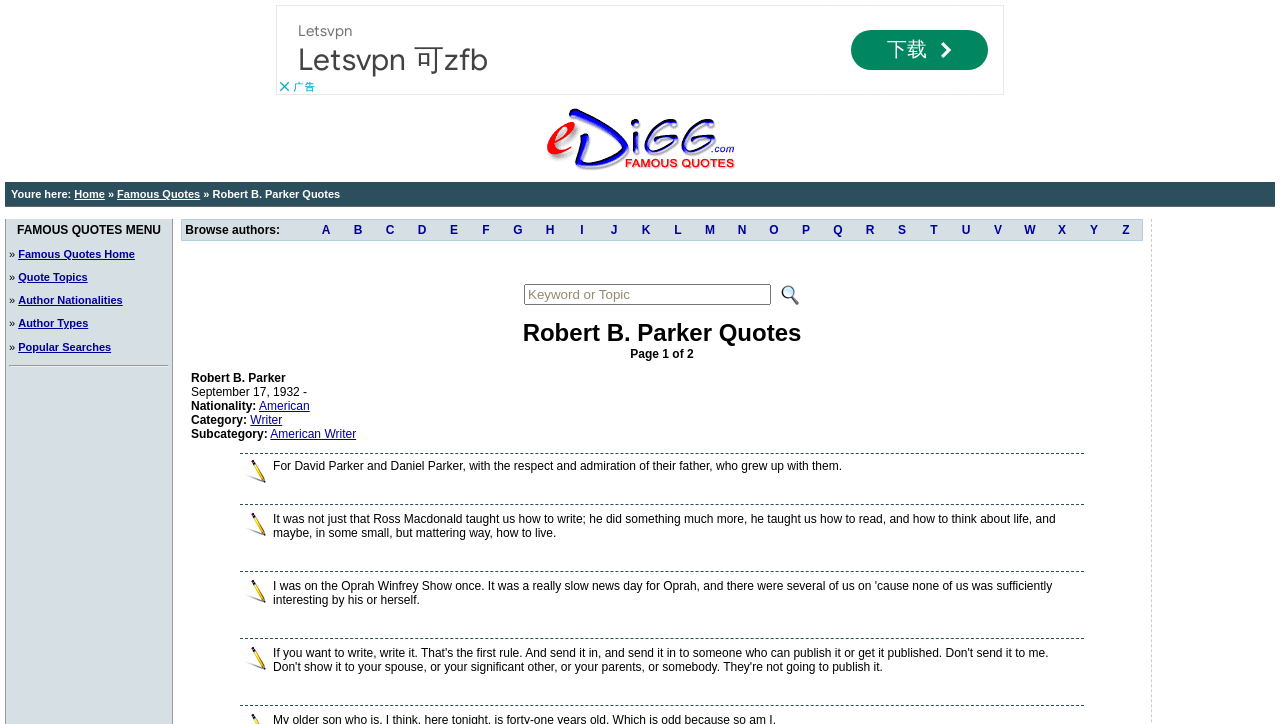Calculate the bounding box coordinates for the UI element based on the following description: "Famous Quotes". Ensure the coordinates are four float numbers between 0 and 1, i.e., [left, top, right, bottom].

[0.091, 0.26, 0.156, 0.276]